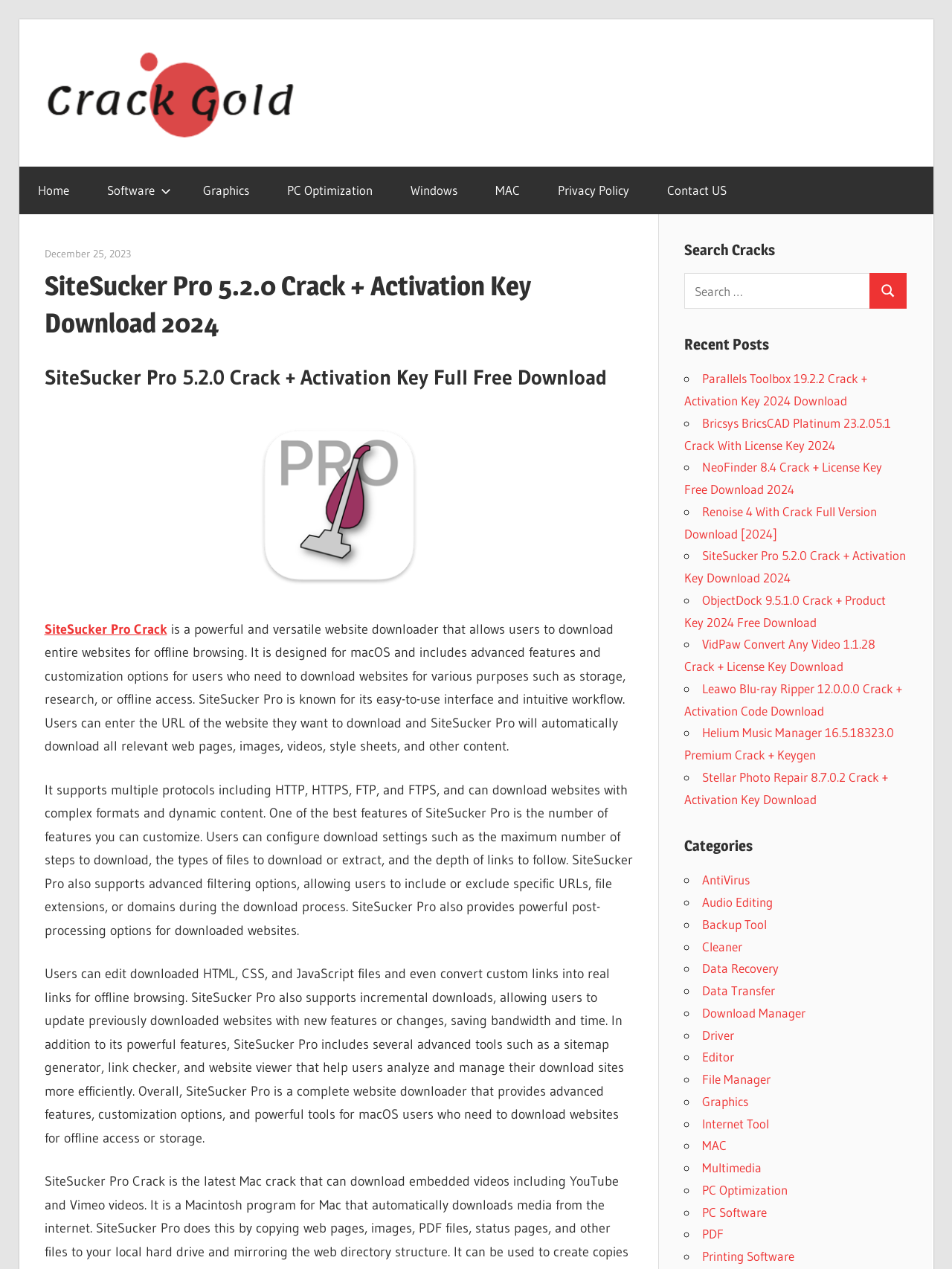Please identify the bounding box coordinates of the element's region that I should click in order to complete the following instruction: "Go to Home page". The bounding box coordinates consist of four float numbers between 0 and 1, i.e., [left, top, right, bottom].

[0.02, 0.131, 0.093, 0.169]